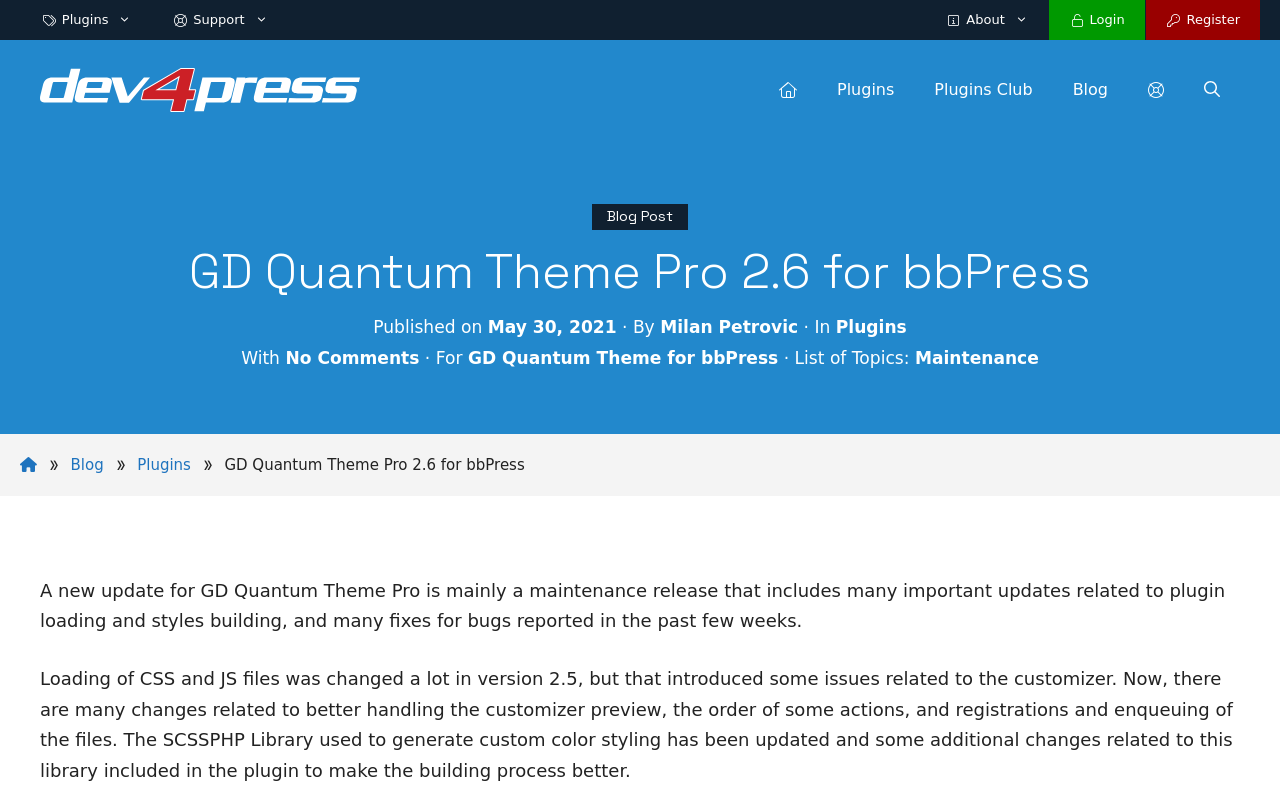Give a short answer to this question using one word or a phrase:
What is the name of the blog post?

GD Quantum Theme Pro 2.6 for bbPress